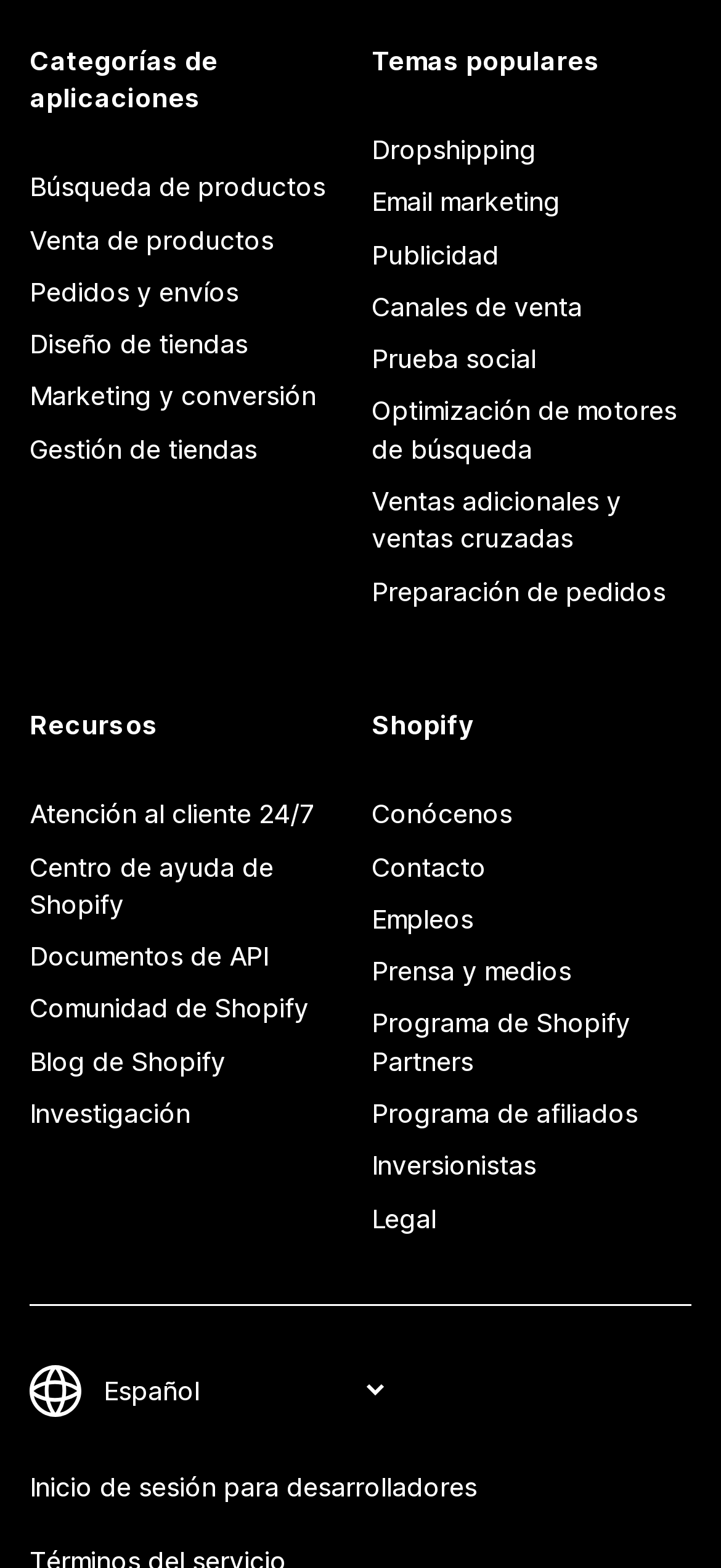Using the element description Programa de Shopify Partners, predict the bounding box coordinates for the UI element. Provide the coordinates in (top-left x, top-left y, bottom-right x, bottom-right y) format with values ranging from 0 to 1.

[0.515, 0.636, 0.959, 0.694]